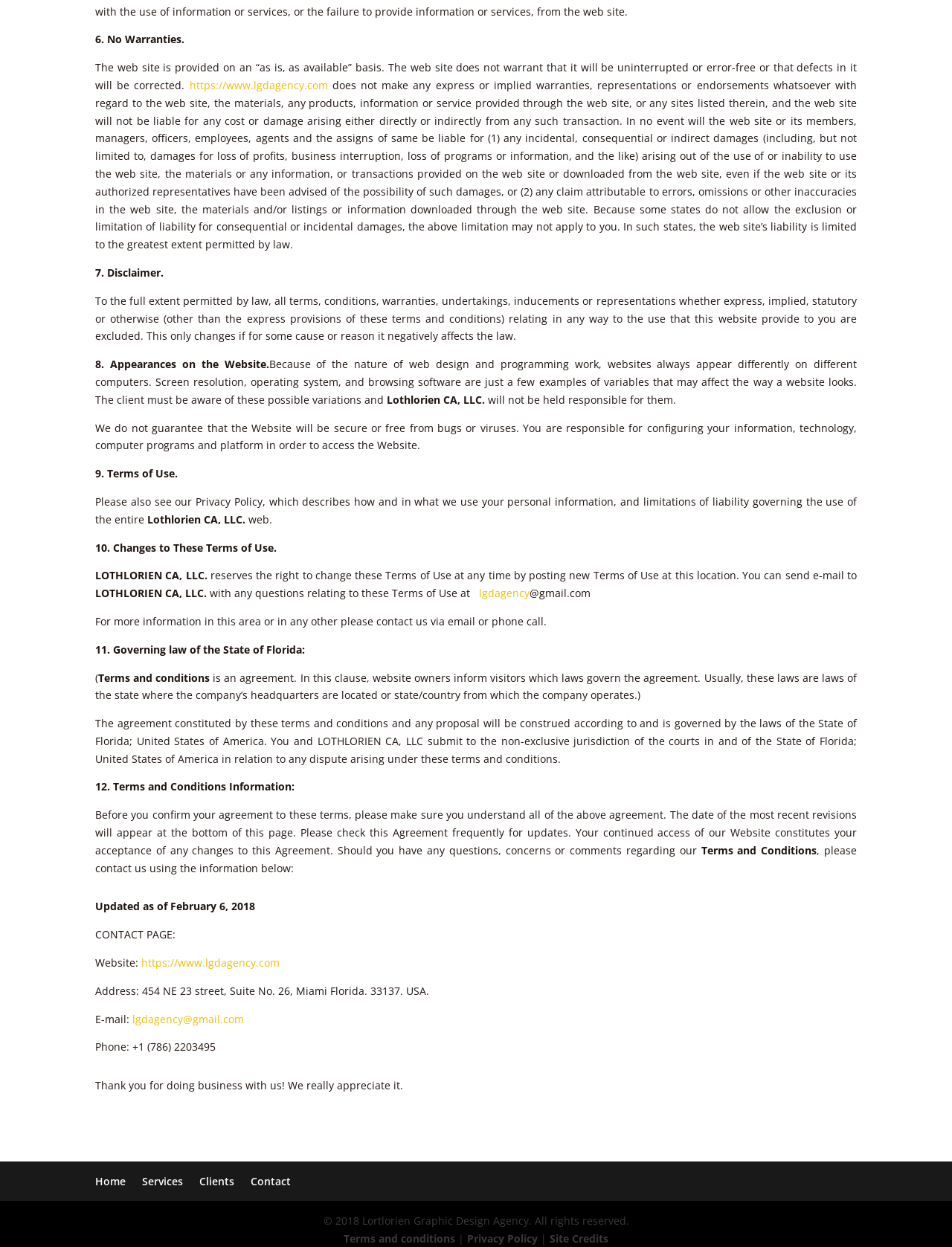Identify the bounding box coordinates of the section to be clicked to complete the task described by the following instruction: "view services". The coordinates should be four float numbers between 0 and 1, formatted as [left, top, right, bottom].

[0.149, 0.941, 0.192, 0.953]